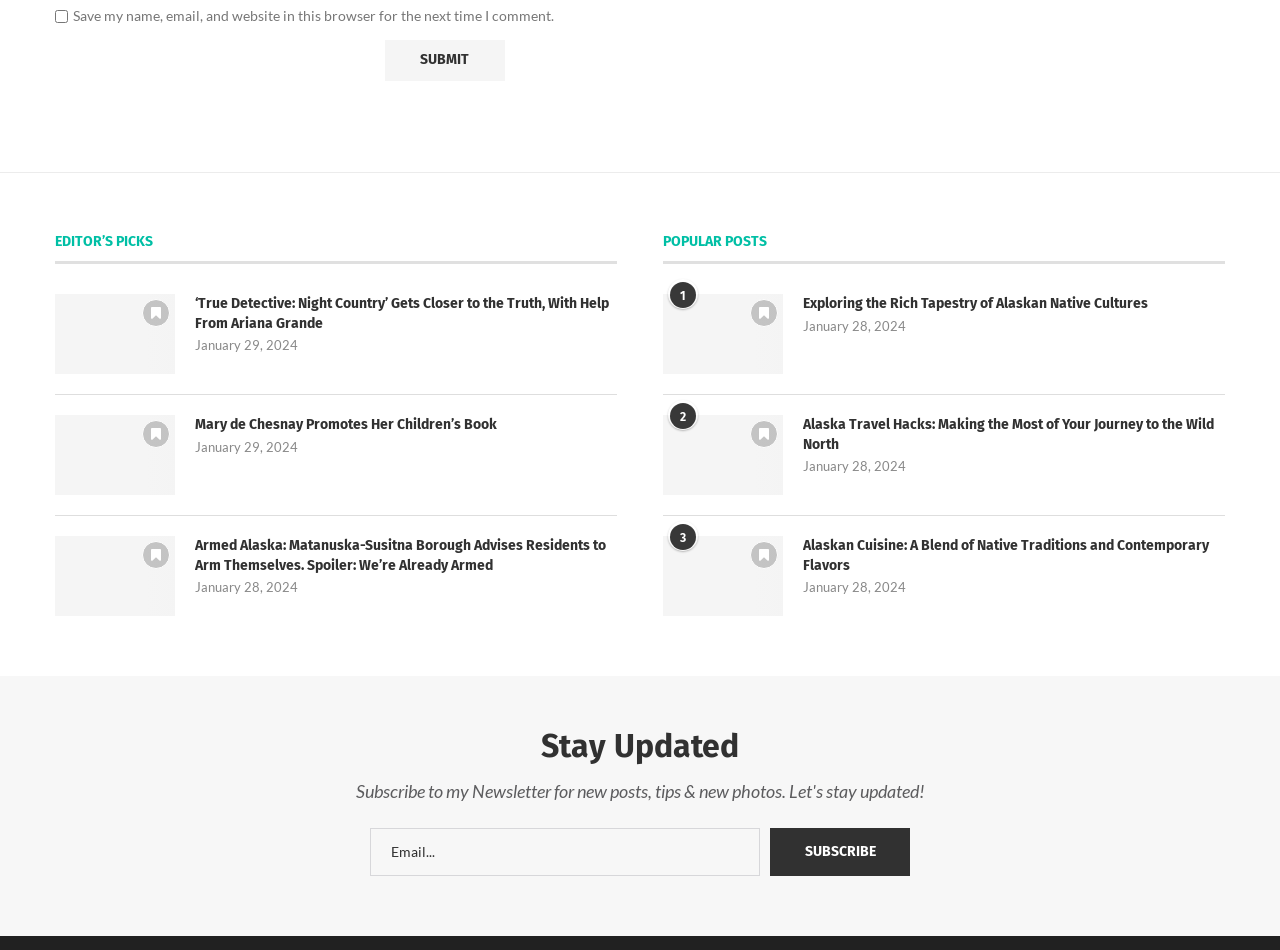What is the function of the button with the bookmark icon?
Please utilize the information in the image to give a detailed response to the question.

The button with the bookmark icon () is likely used to bookmark or save the corresponding article for later reading, allowing users to easily access their favorite articles.